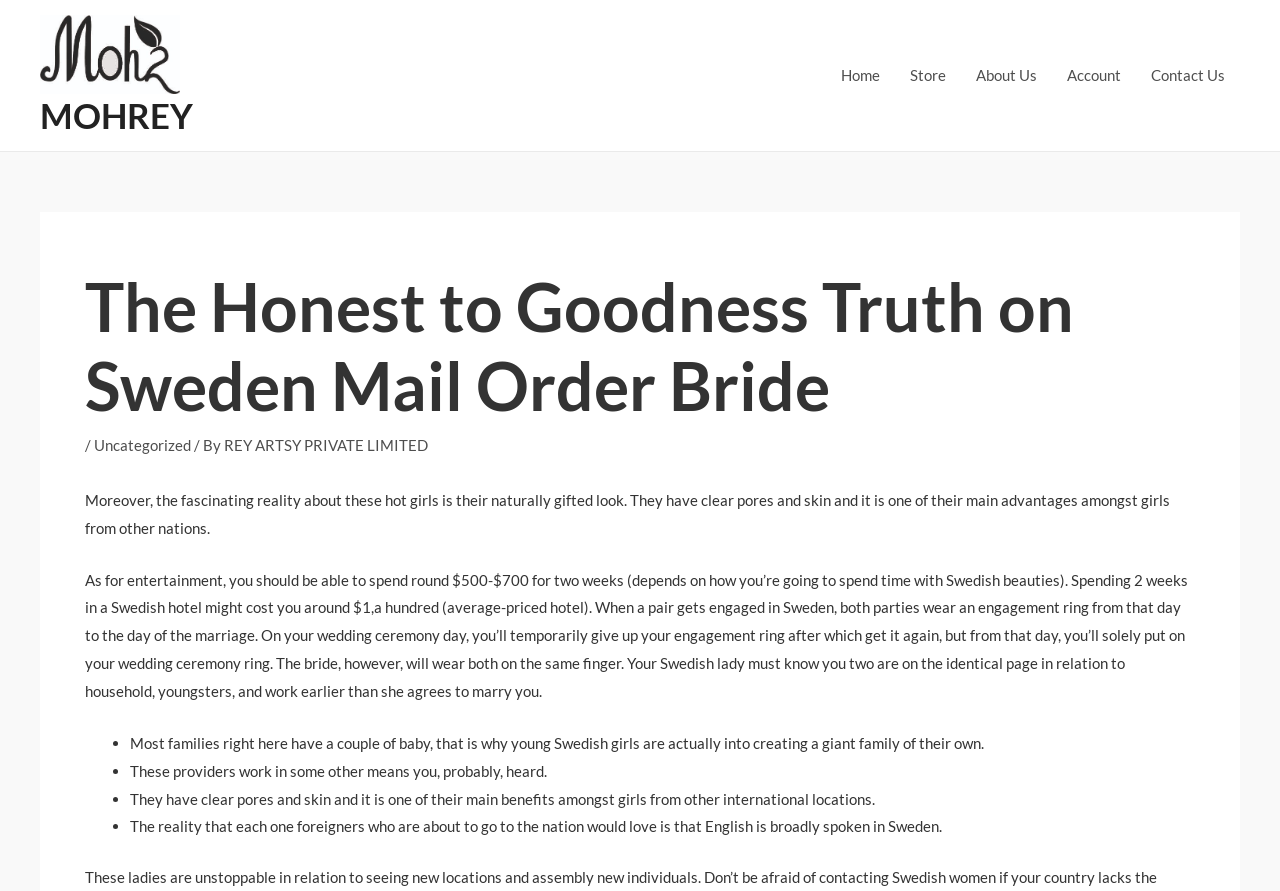Illustrate the webpage with a detailed description.

The webpage is about the topic of Sweden mail order brides, with the title "The Honest to Goodness Truth on Sweden Mail Order Bride" prominently displayed at the top. Below the title, there is a navigation menu with links to "Home", "Store", "About Us", "Account", and "Contact Us" on the top right side of the page.

The main content of the page is divided into sections, with a header that reads "The Honest to Goodness Truth on Sweden Mail Order Bride" followed by a subheading with the author's name "REY ARTSY PRIVATE LIMITED". The first section of the content discusses the natural beauty of Swedish women, mentioning their clear skin as one of their main advantages.

The next section provides information about the cost of entertainment and accommodation in Sweden, with an estimated cost of $500-$700 for two weeks and $1,100 for a hotel stay. It also mentions the tradition of wearing engagement and wedding rings in Sweden.

The following sections are presented in a list format, with bullet points discussing various aspects of Swedish culture and family values. These include the fact that most families in Sweden have multiple children, and that young Swedish girls are interested in creating a large family of their own. The list also mentions that mail order bride services work in a different way than what one might expect, and that English is widely spoken in Sweden.

Throughout the page, there are several links and images, including a logo with the text "MOHREY" at the top left corner, and a navigation menu with links to other pages on the website.